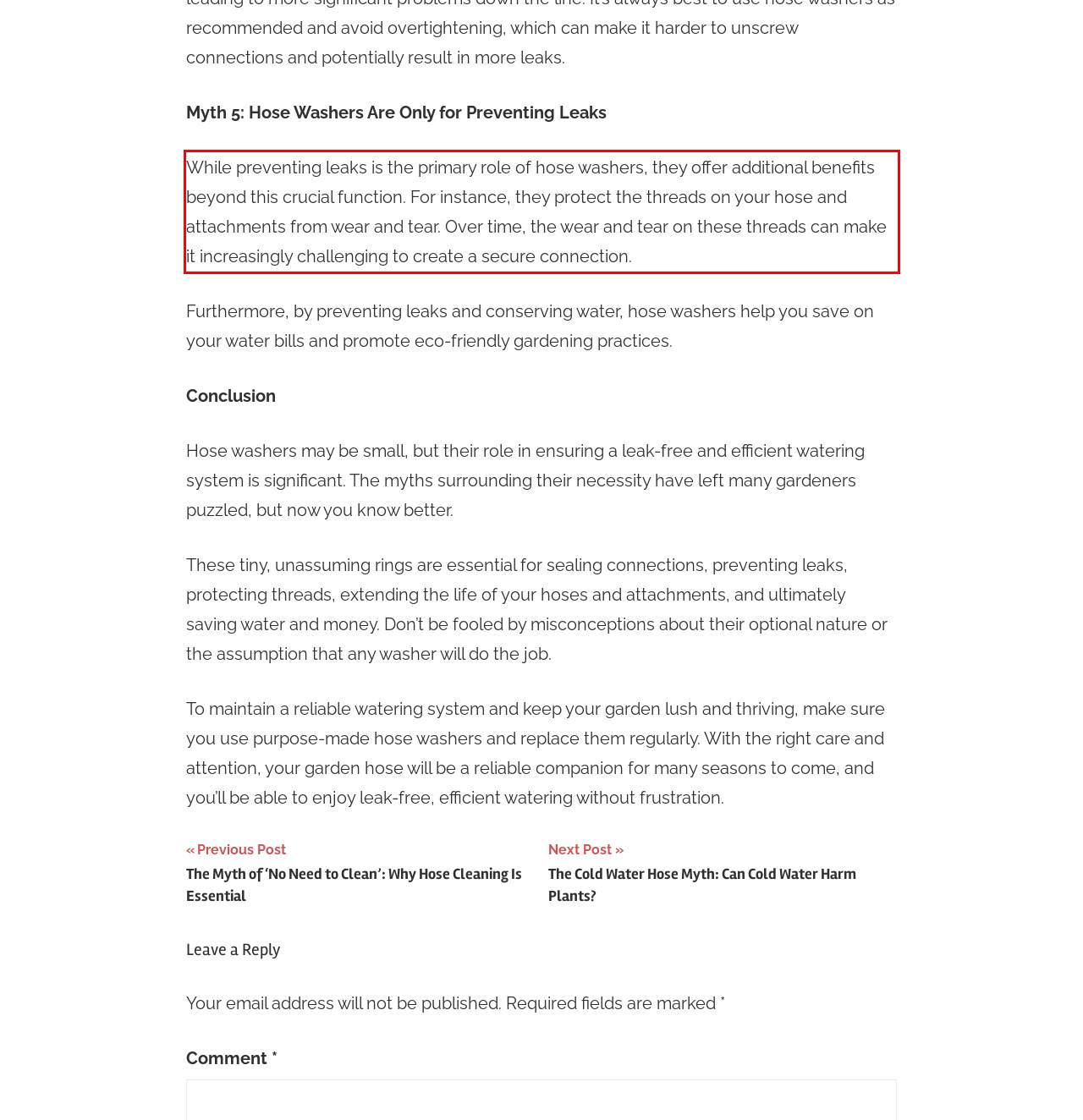You are provided with a screenshot of a webpage featuring a red rectangle bounding box. Extract the text content within this red bounding box using OCR.

While preventing leaks is the primary role of hose washers, they offer additional benefits beyond this crucial function. For instance, they protect the threads on your hose and attachments from wear and tear. Over time, the wear and tear on these threads can make it increasingly challenging to create a secure connection.